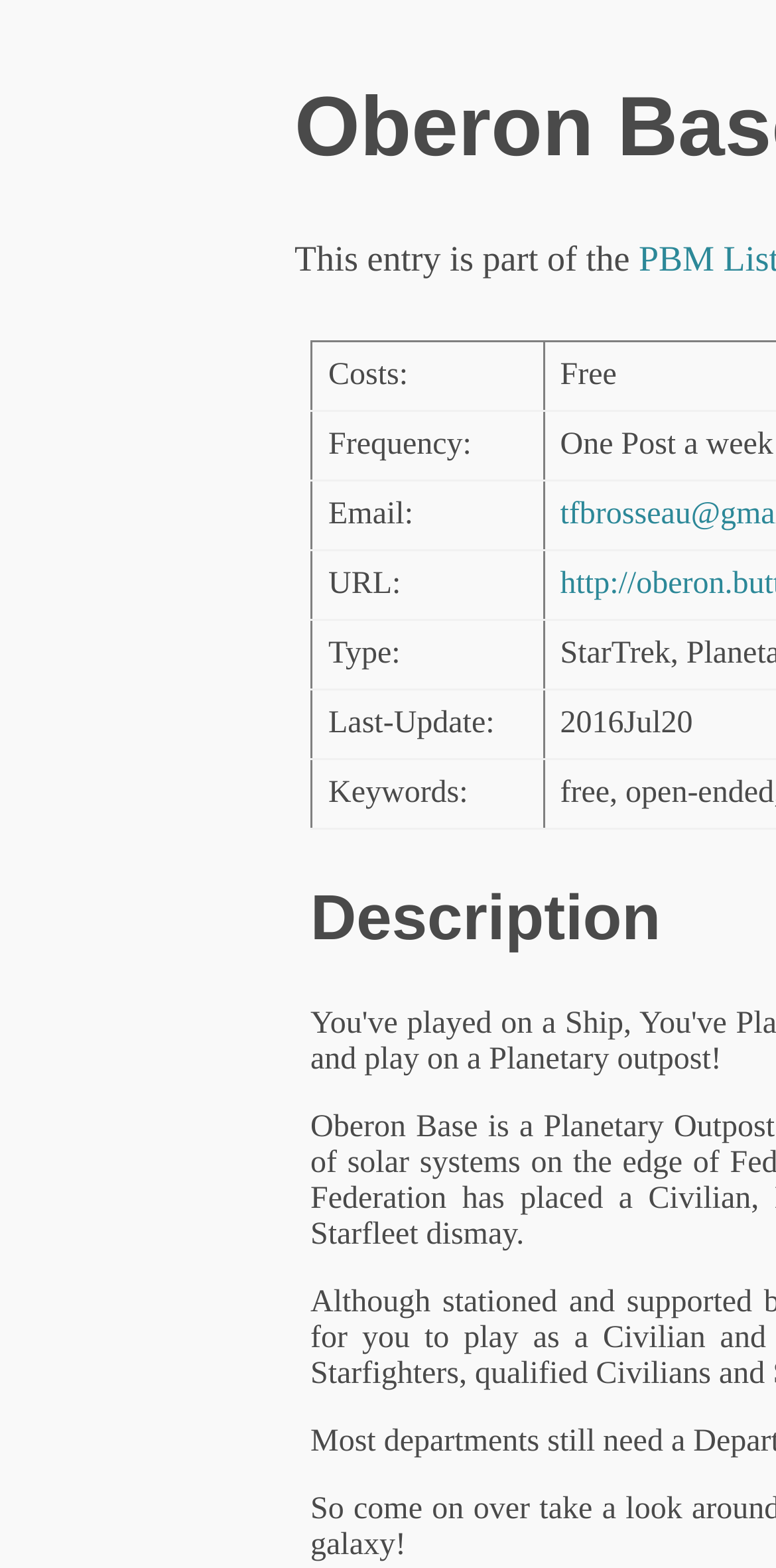Respond to the question below with a concise word or phrase:
How many categories of information are there?

7